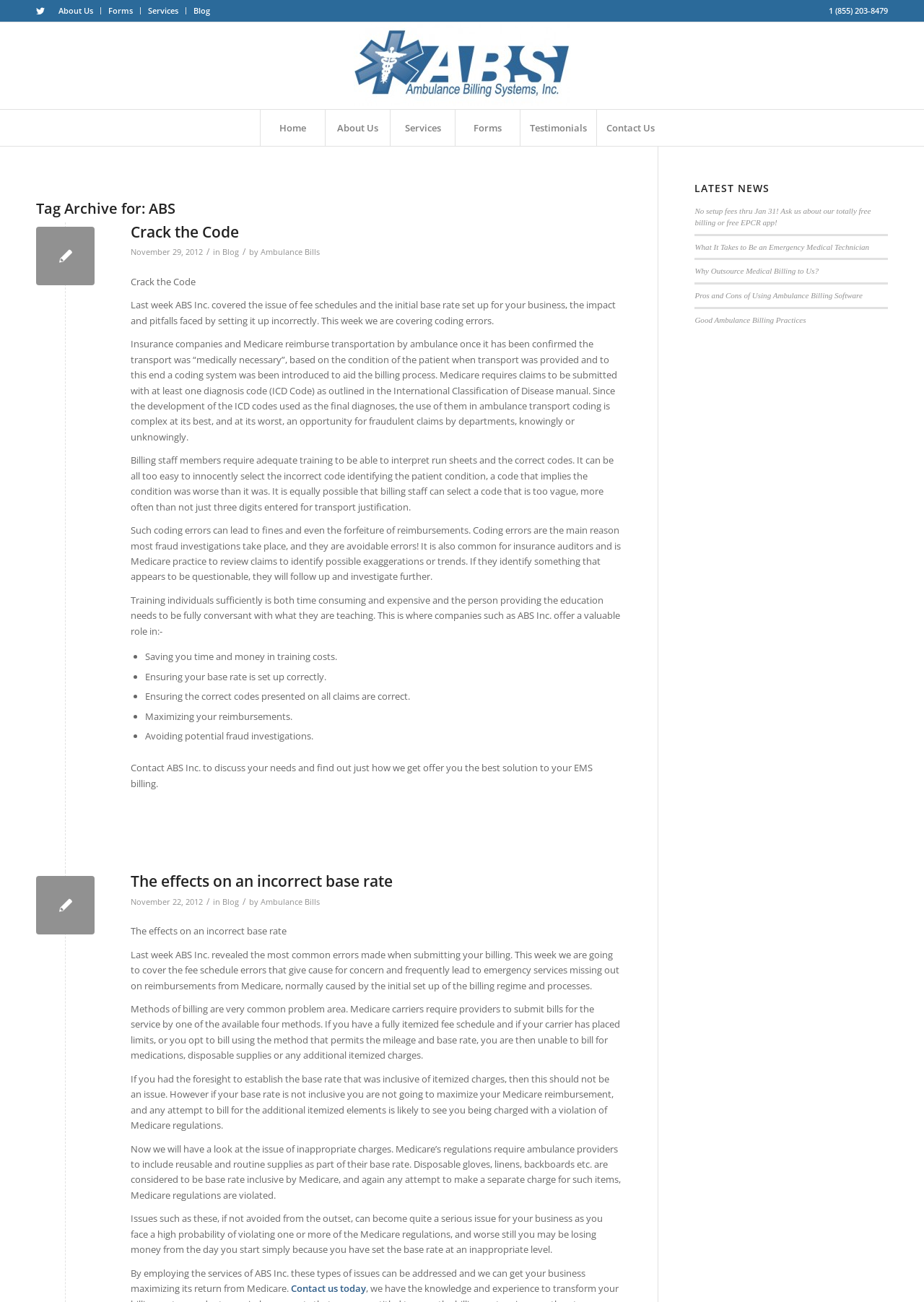What is the topic of the blog post?
Give a detailed response to the question by analyzing the screenshot.

I found the topic of the blog post, which is 'Crack the Code'. It is located in a heading element with bounding box coordinates [0.141, 0.171, 0.673, 0.187].